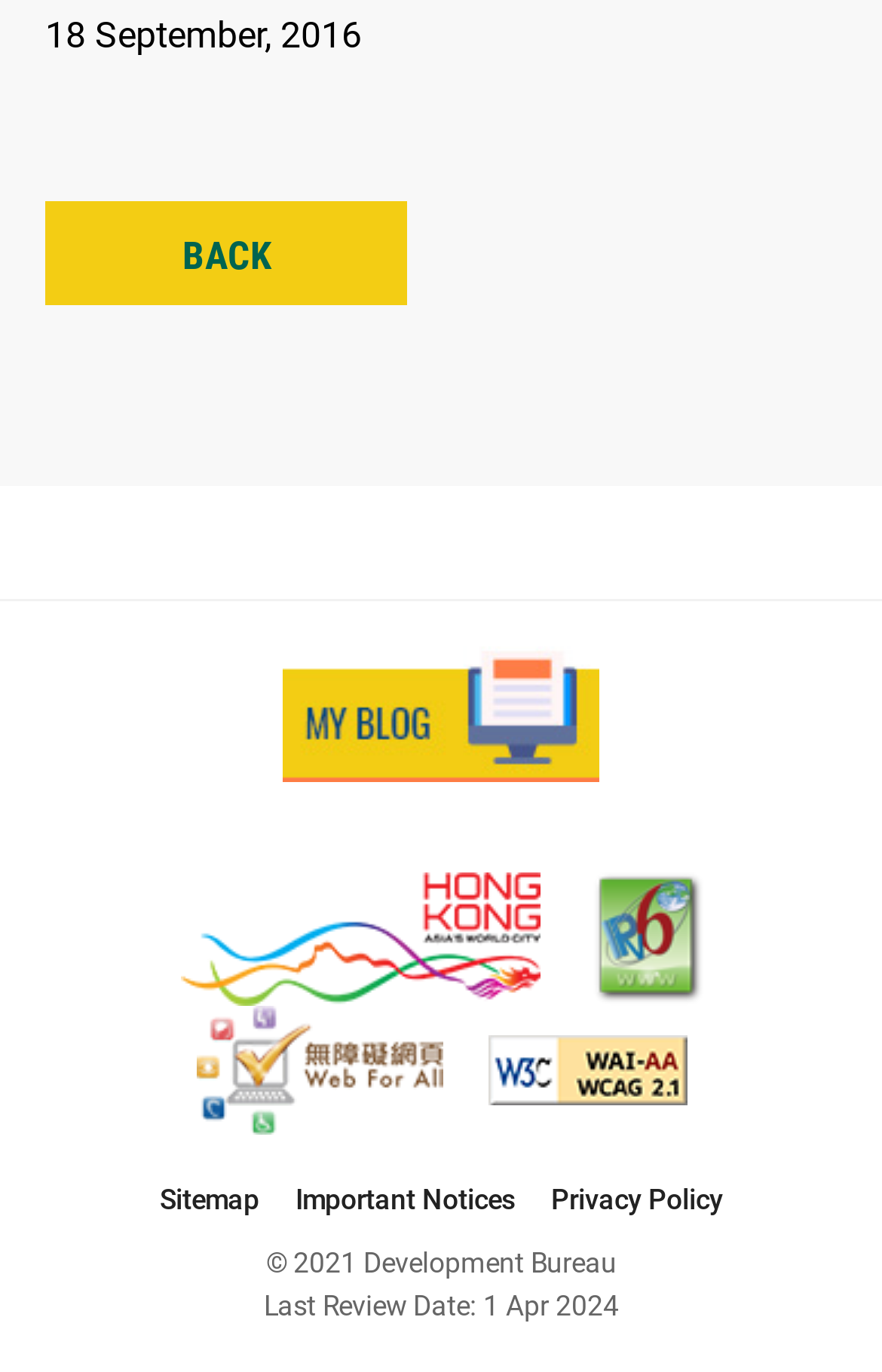Answer this question in one word or a short phrase: What is the copyright year mentioned at the bottom of the page?

2021